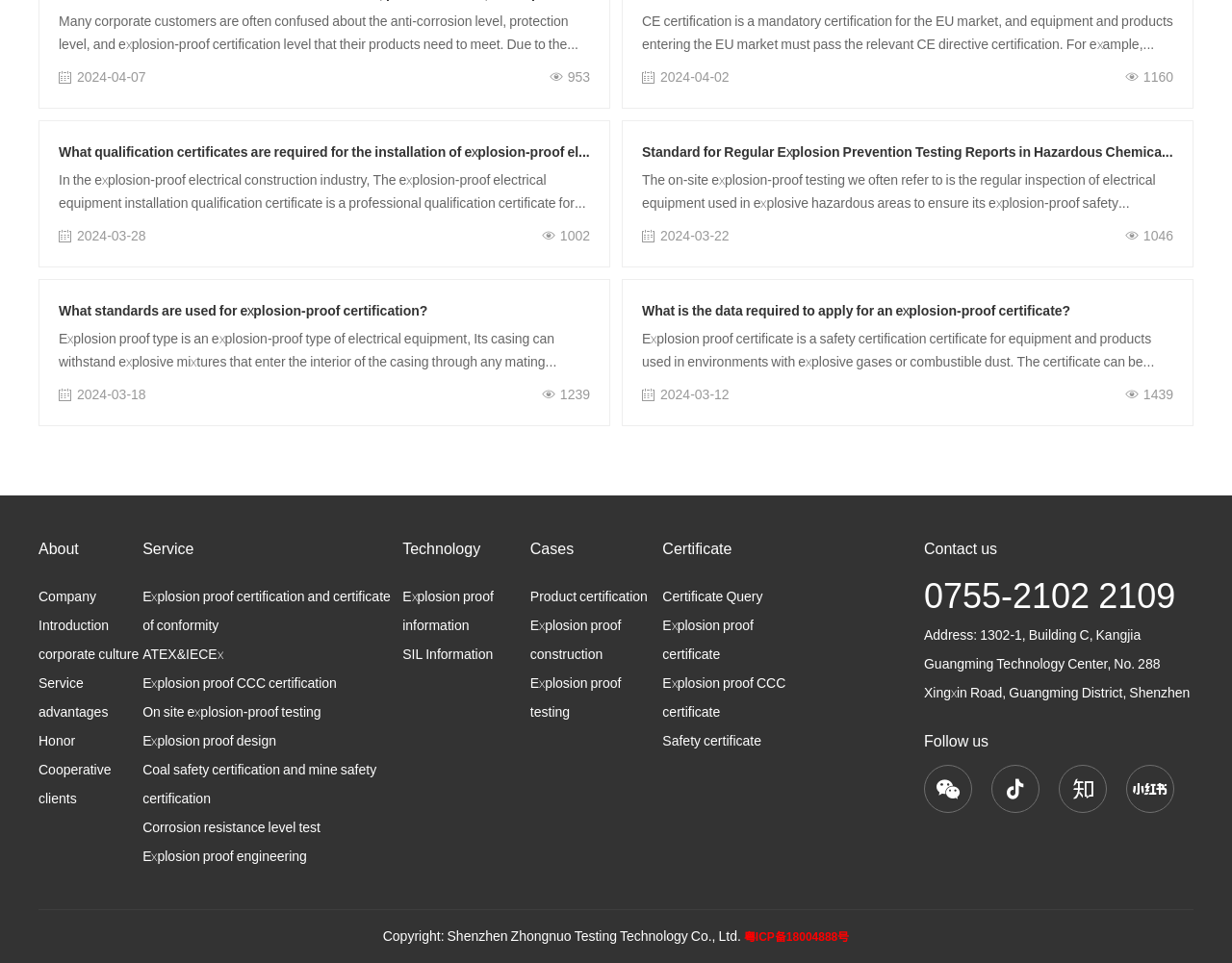Reply to the question below using a single word or brief phrase:
How many social media links are there at the bottom of the webpage?

4